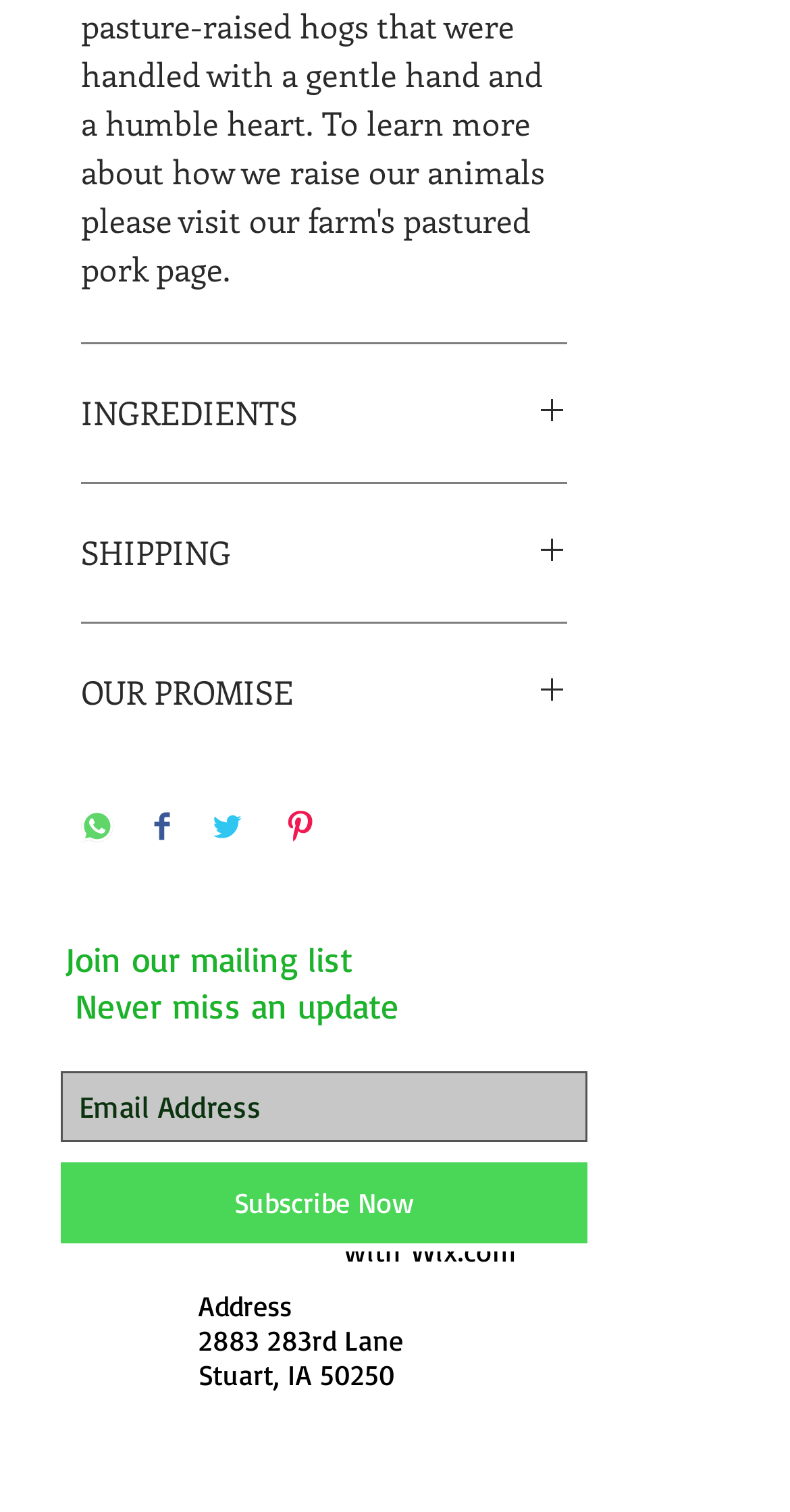Identify the bounding box coordinates for the region to click in order to carry out this instruction: "Visit Wix.com". Provide the coordinates using four float numbers between 0 and 1, formatted as [left, top, right, bottom].

[0.521, 0.816, 0.654, 0.839]